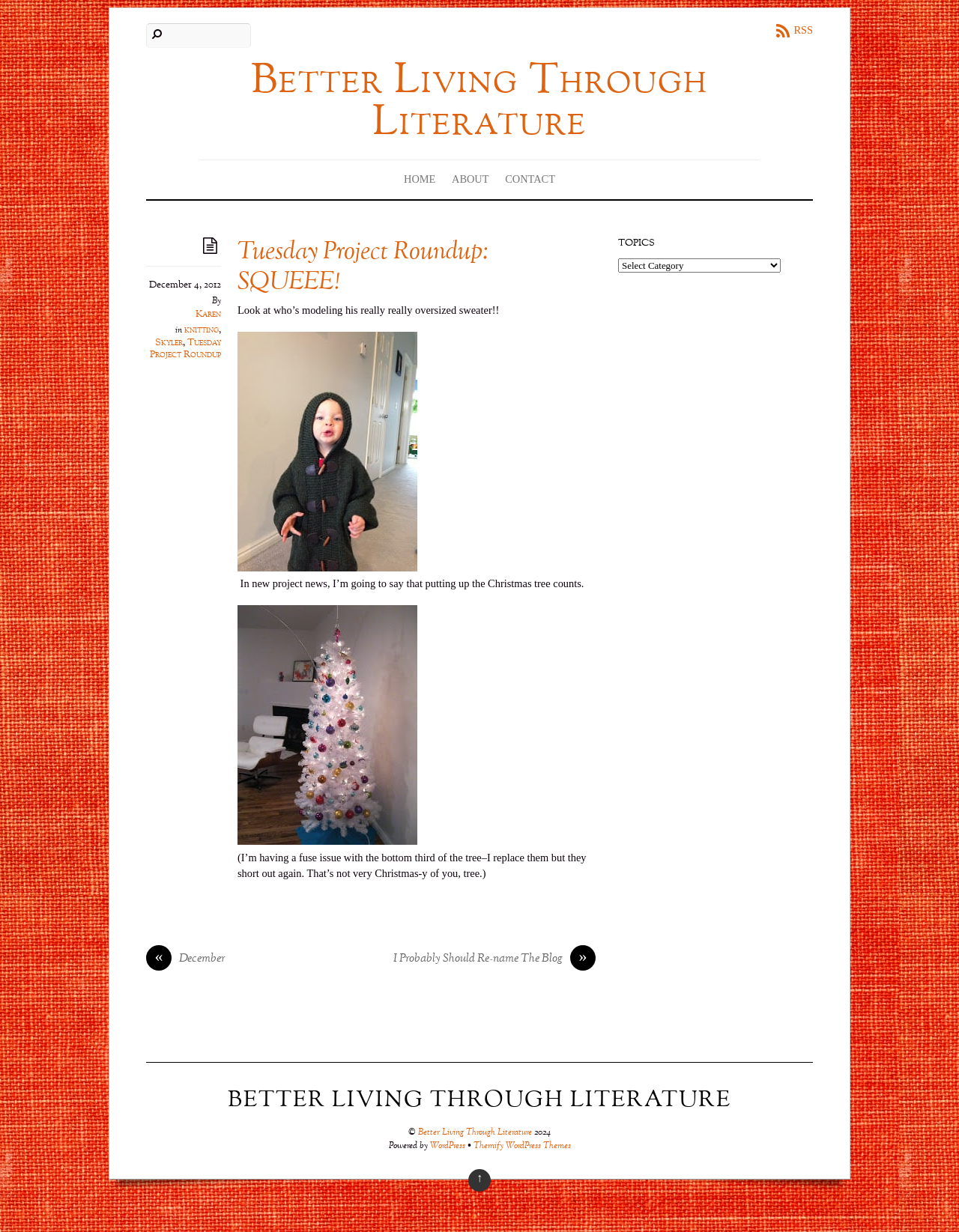Offer a thorough description of the webpage.

This webpage is a blog post titled "Tuesday Project Roundup: SQUEEE!" from "Better Living Through Literature". At the top, there is a navigation menu with links to "HOME", "ABOUT", and "CONTACT" pages, as well as a search box. 

Below the navigation menu, the main content area begins with a heading that matches the title of the webpage. The post is dated "December 4, 2012" and is written by "Karen" and "Skyler". The content includes links to topics such as "knitting" and "Tuesday Project Roundup". 

There are two images in the post, one showing a person modeling an oversized sweater, and another showing a Christmas tree. The text describes the images and shares some personal experiences related to the Christmas tree. 

To the right of the main content area, there is a sidebar with a heading "TOPICS" and a dropdown menu to select topics. 

At the bottom of the page, there is a footer section with copyright information, a link to the blog's homepage, and credits to the website's platform and theme. There is also a link to return to the top of the page.